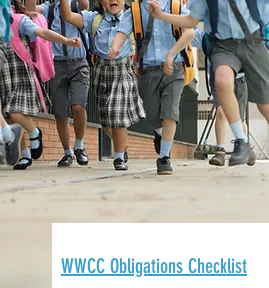Are the children in a school environment?
Answer the question with as much detail as you can, using the image as a reference.

The background of the image suggests a school environment, which is further supported by the context of the 'WWCC Obligations Checklist' caption, implying that the children are likely on their way to or from school.